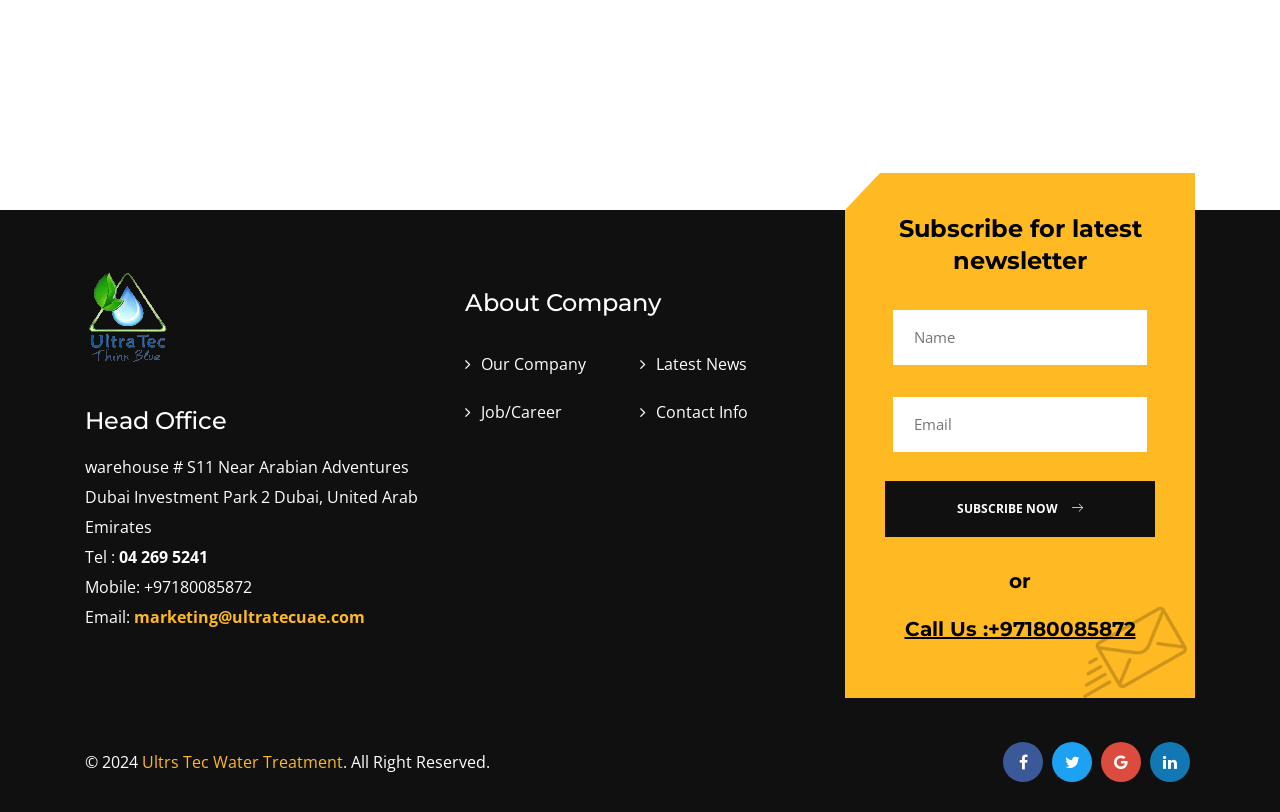Pinpoint the bounding box coordinates of the clickable area necessary to execute the following instruction: "Enter your name in the input field". The coordinates should be given as four float numbers between 0 and 1, namely [left, top, right, bottom].

[0.698, 0.381, 0.896, 0.449]